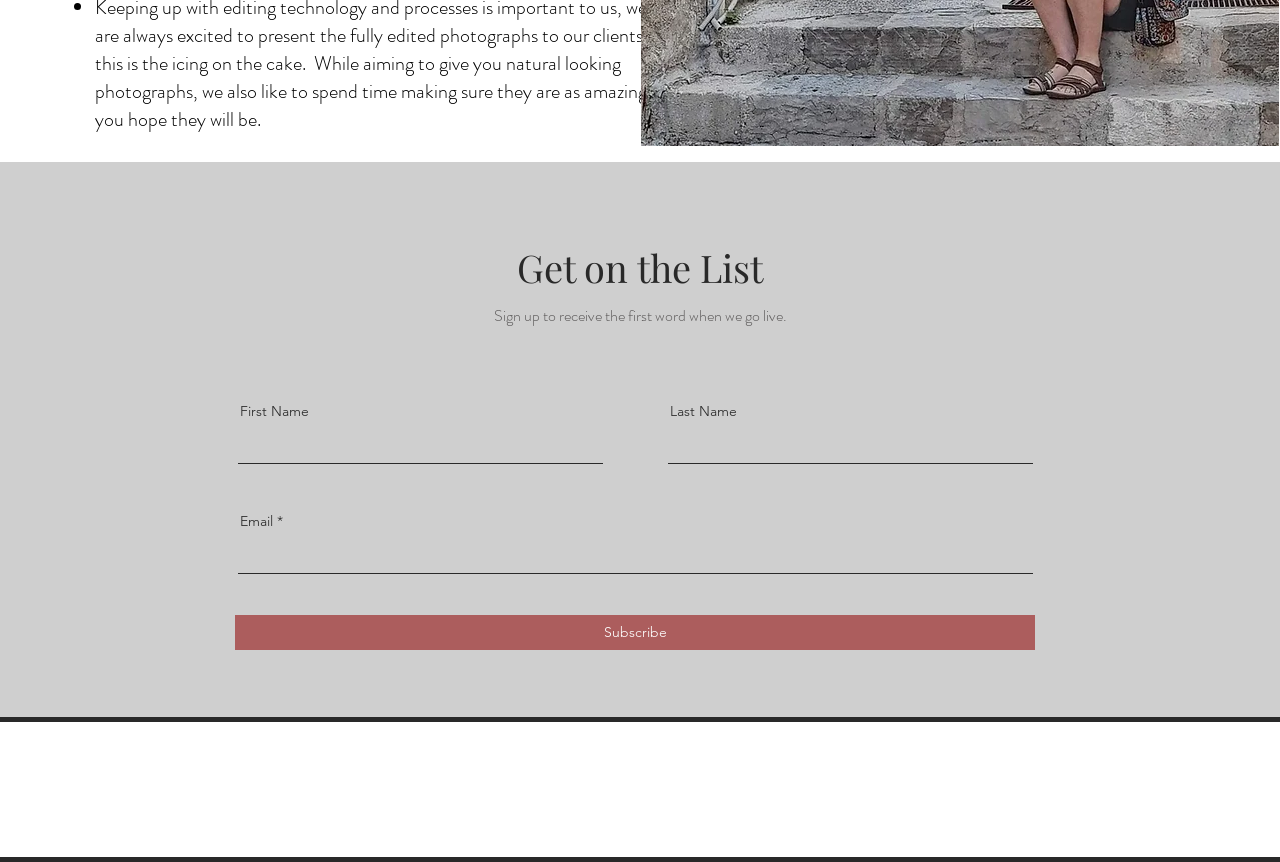How many social media platforms are listed?
Please answer the question as detailed as possible based on the image.

The webpage has a list 'Social Bar' with two links, one for 'Facebook' and one for 'Instagram', indicating that there are two social media platforms listed.